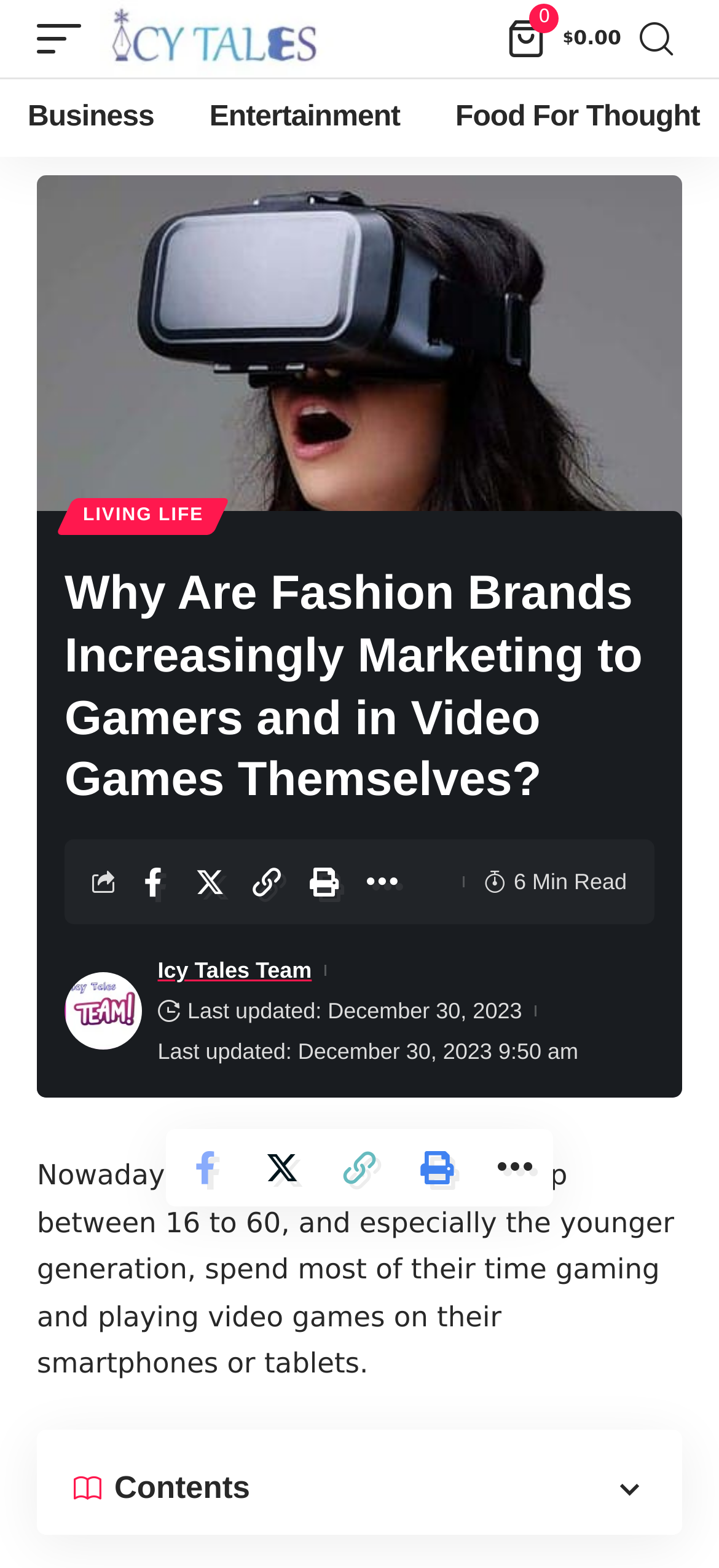Please identify the bounding box coordinates of the element that needs to be clicked to execute the following command: "Share the article on Facebook". Provide the bounding box using four float numbers between 0 and 1, formatted as [left, top, right, bottom].

[0.177, 0.544, 0.249, 0.581]